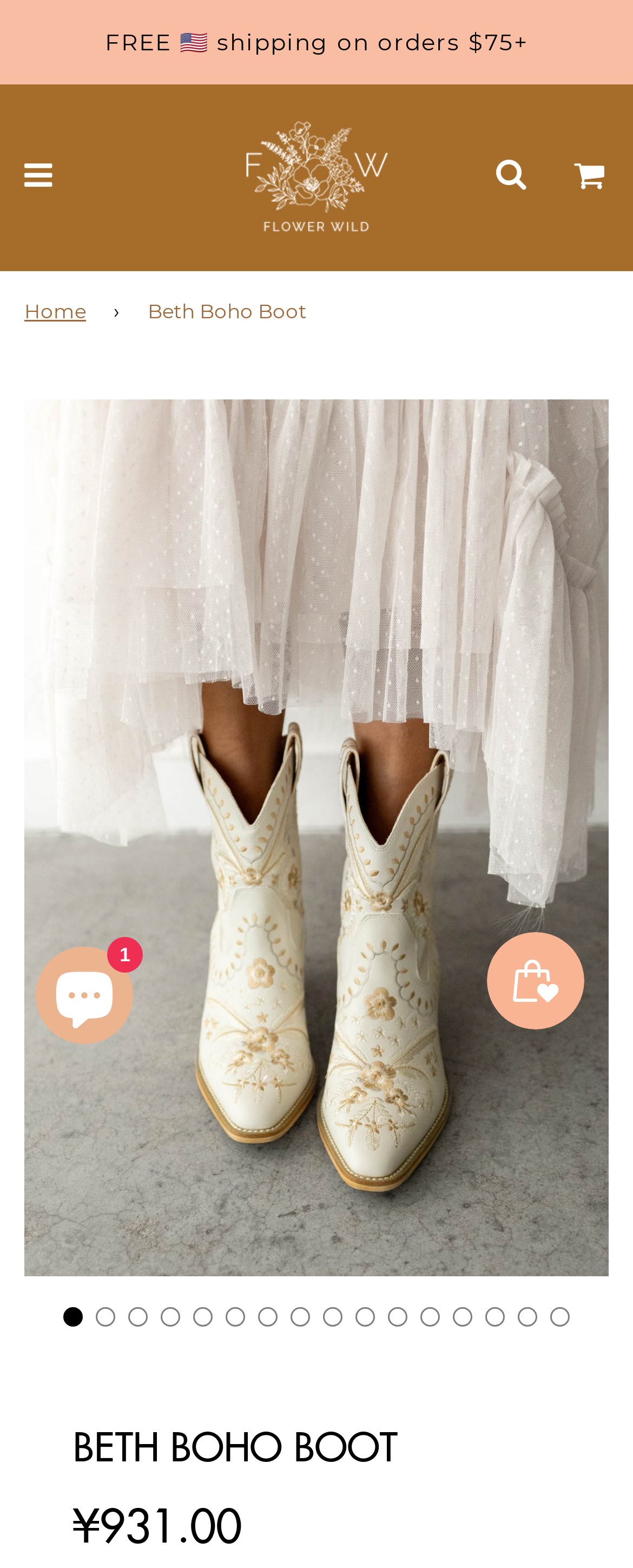Please look at the image and answer the question with a detailed explanation: What is the sale price of the boot?

The sale price of the boot can be found in the section below the image of the boot, where it is written as '¥931.00'.